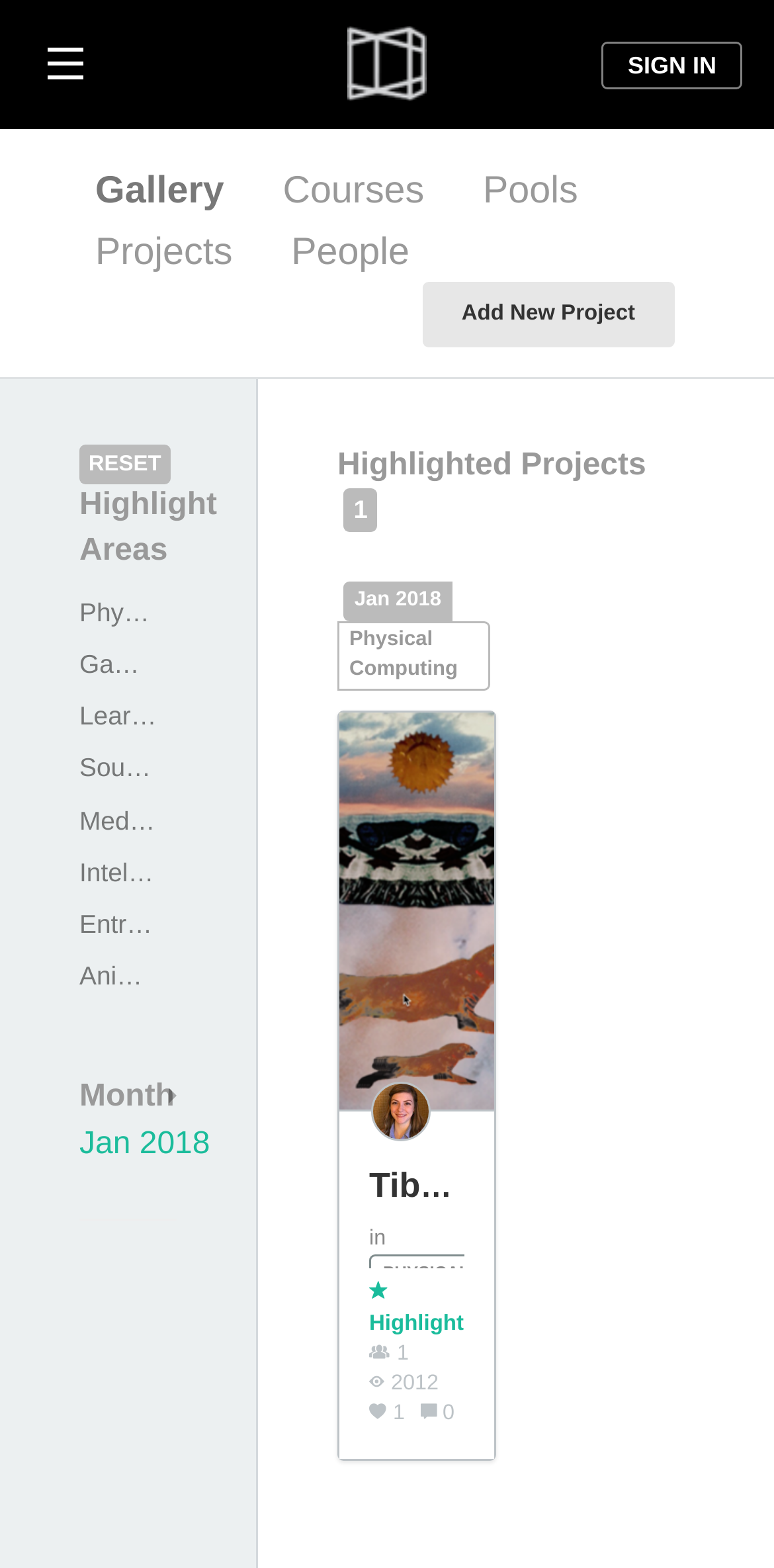What is the name of the person who created the 'Tibet, Where I Am Endlessly Folded' project?
Answer the question in as much detail as possible.

The name of the person who created the 'Tibet, Where I Am Endlessly Folded' project is 'Cora Hickoff' because it is mentioned in the project description, and there is also an image of the person with the same name.